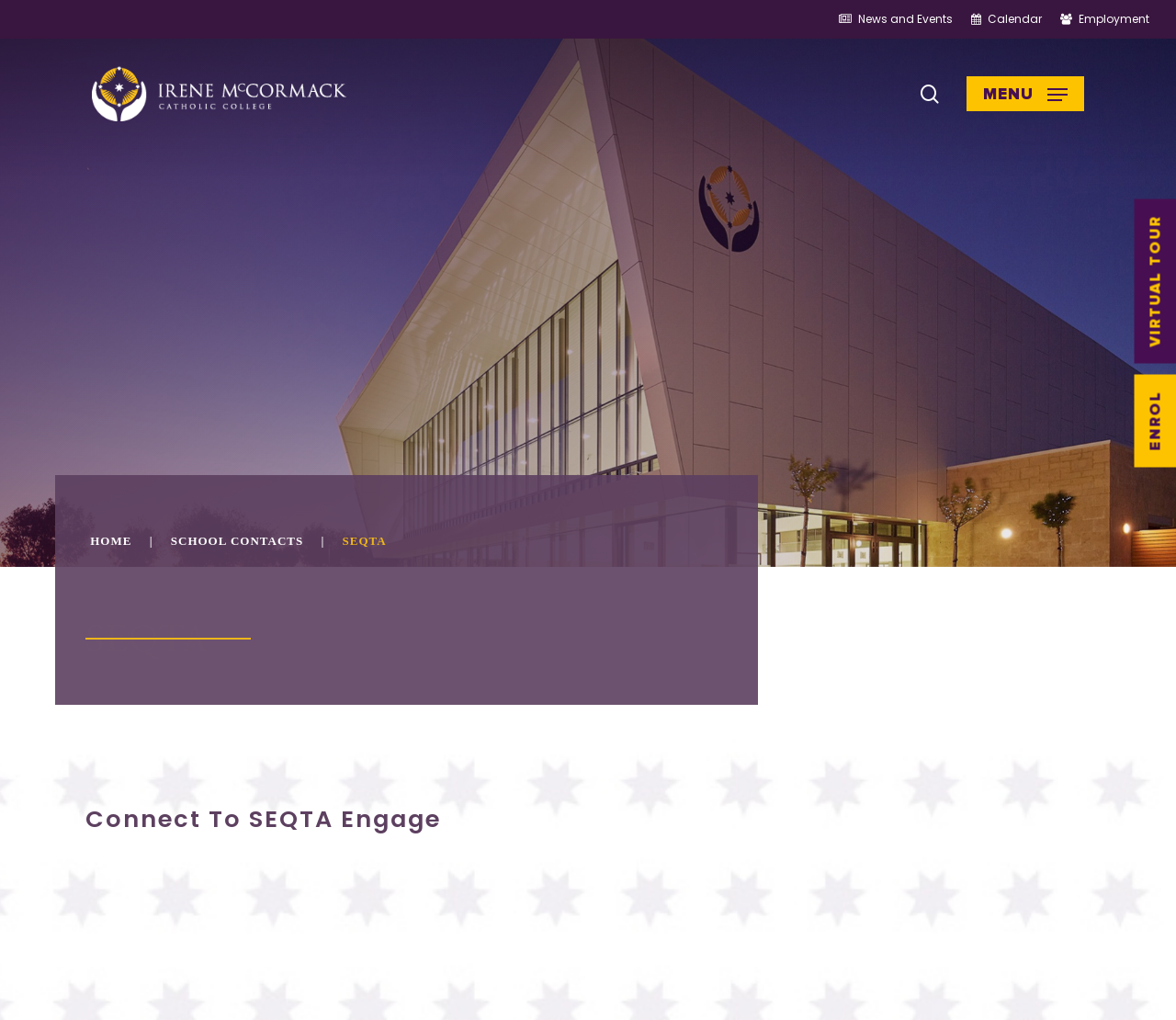Determine the bounding box coordinates of the region I should click to achieve the following instruction: "Check the contact us page". Ensure the bounding box coordinates are four float numbers between 0 and 1, i.e., [left, top, right, bottom].

None